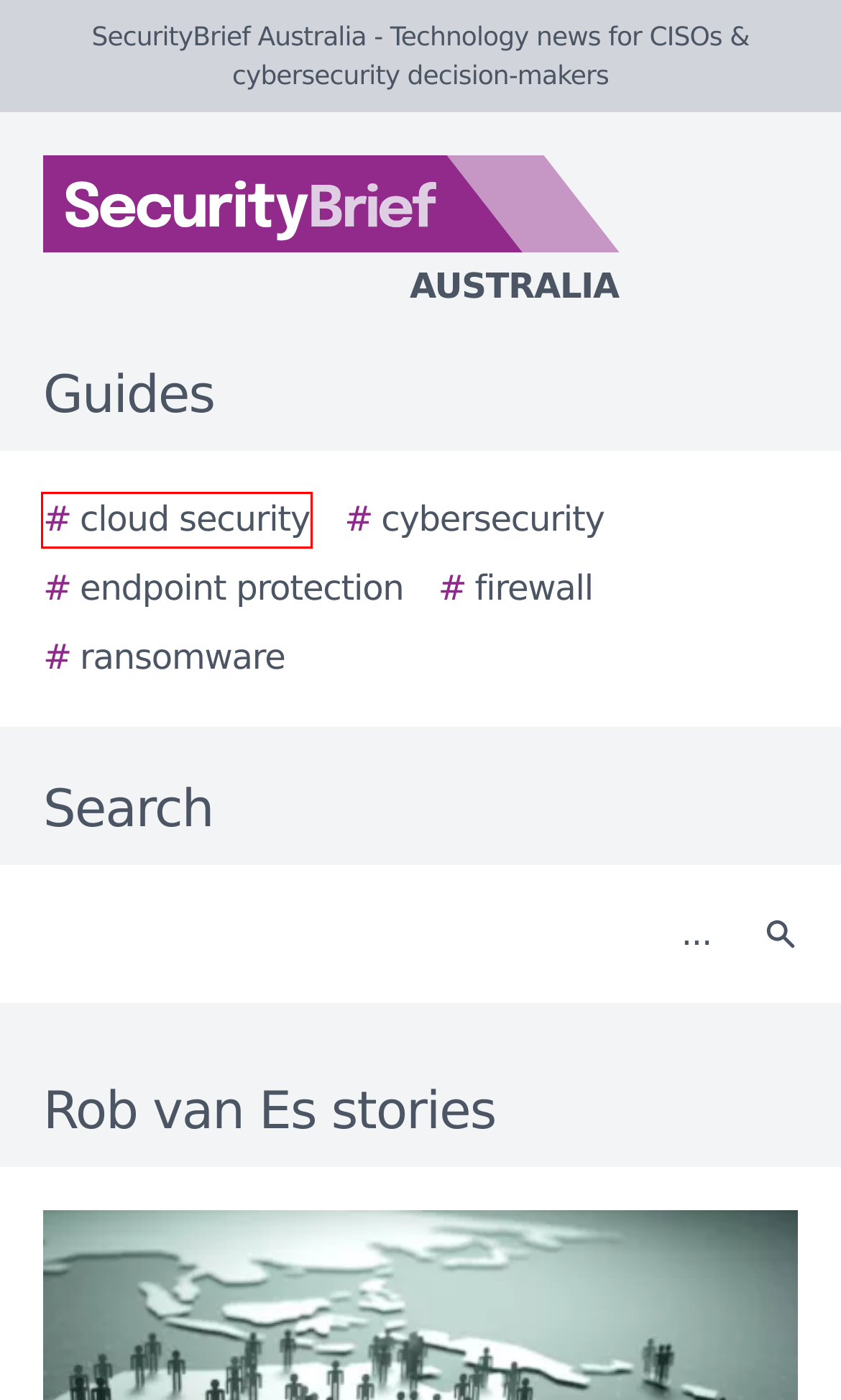A screenshot of a webpage is provided, featuring a red bounding box around a specific UI element. Identify the webpage description that most accurately reflects the new webpage after interacting with the selected element. Here are the candidates:
A. The 2024 Ultimate Guide to Firewall
B. FutureFive Australia - Media kit
C. The 2024 Ultimate Guide to Endpoint Protection
D. TechDay New Zealand - Aotearoa's technology news network
E. The 2024 Ultimate Guide to Ransomware
F. The 2024 Ultimate Guide to Cybersecurity
G. IT Brief Australia - Media kit
H. The 2024 Ultimate Guide to Cloud Security

H